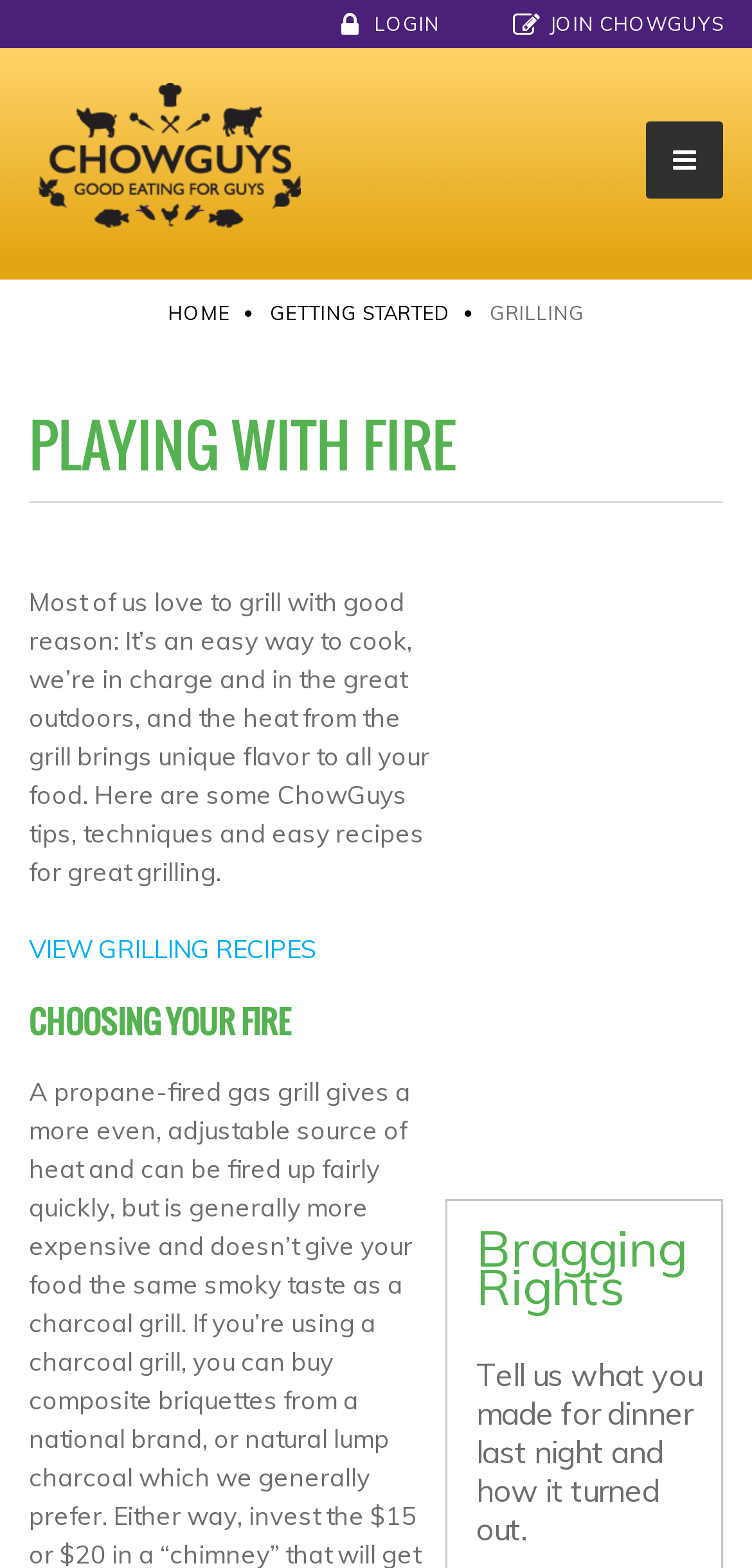Determine the bounding box coordinates of the clickable region to follow the instruction: "View GRILLING RECIPES".

[0.651, 0.192, 0.777, 0.208]